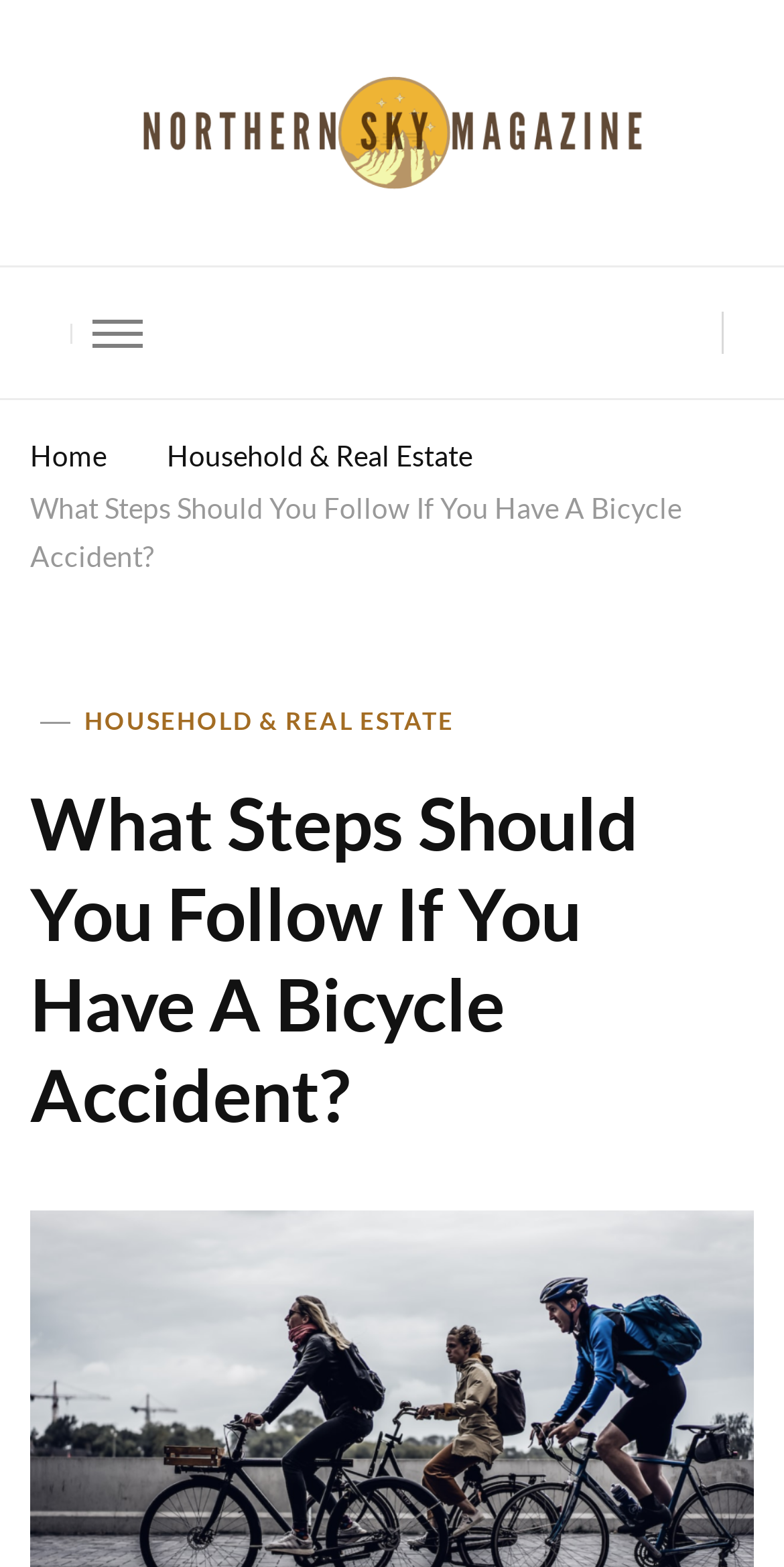Describe all significant elements and features of the webpage.

The webpage appears to be an article from Northern Sky Magazine, with a focus on providing guidance for individuals who have been involved in a bicycle accident. At the top left of the page, there is a link to the magazine's homepage, accompanied by an image of the magazine's logo. 

Below the logo, there is a button, but its purpose is unclear. To the right of the button, there are three links: "Home", "Household & Real Estate", and the title of the article, "What Steps Should You Follow If You Have A Bicycle Accident?". 

The main content of the article is headed by a large title, "What Steps Should You Follow If You Have A Bicycle Accident?", which takes up most of the page's width. Below the title, there is a subheading "HOUSEHOLD & REAL ESTATE", indicating that the article falls under this category. The rest of the page is likely to contain the article's content, providing guidance on the steps to take after a bicycle accident.